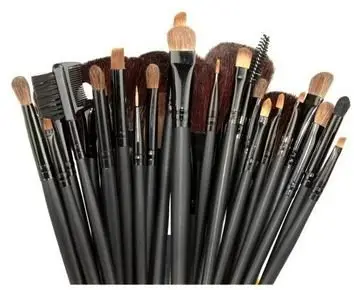List and describe all the prominent features within the image.

This image showcases the "Etree 32 PCS Professional Beauty Cosmetic Makeup Brush Set Kit with Pouch." The set includes a diverse range of brushes, ideal for various makeup applications, from foundation to eye makeup. Each brush is designed for precision and ease of use, featuring sleek black handles and soft bristles that ensure a flawless finish. This comprehensive kit not only elevates your makeup routine but also serves as a perfect choice for both professionals and enthusiasts looking to enhance their beauty collection. Ideal for achieving everything from everyday looks to glamorous beauty transformations, this brush set represents a valuable addition to any makeup artist's toolkit.